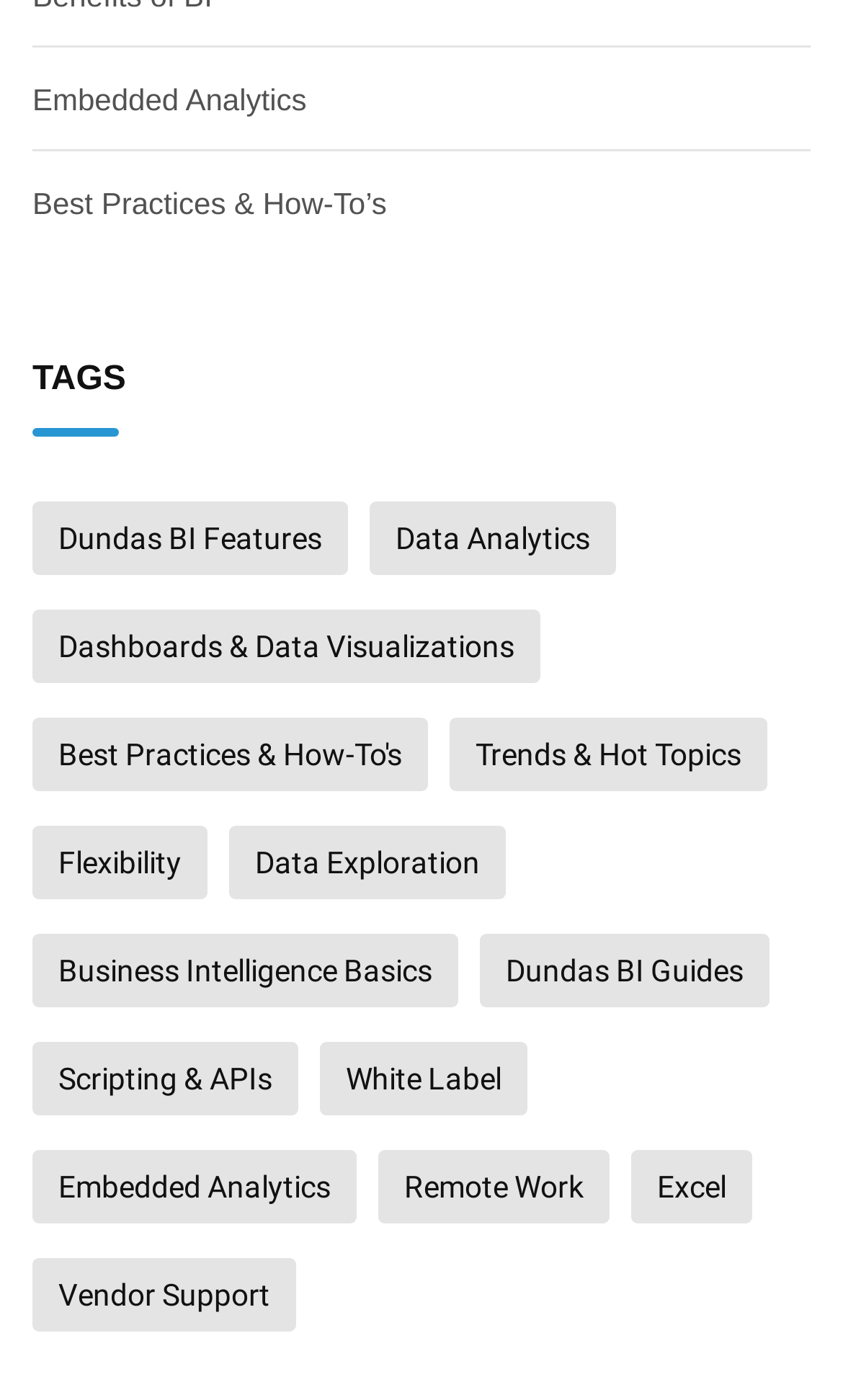Please respond to the question using a single word or phrase:
What is the first category listed?

Embedded Analytics